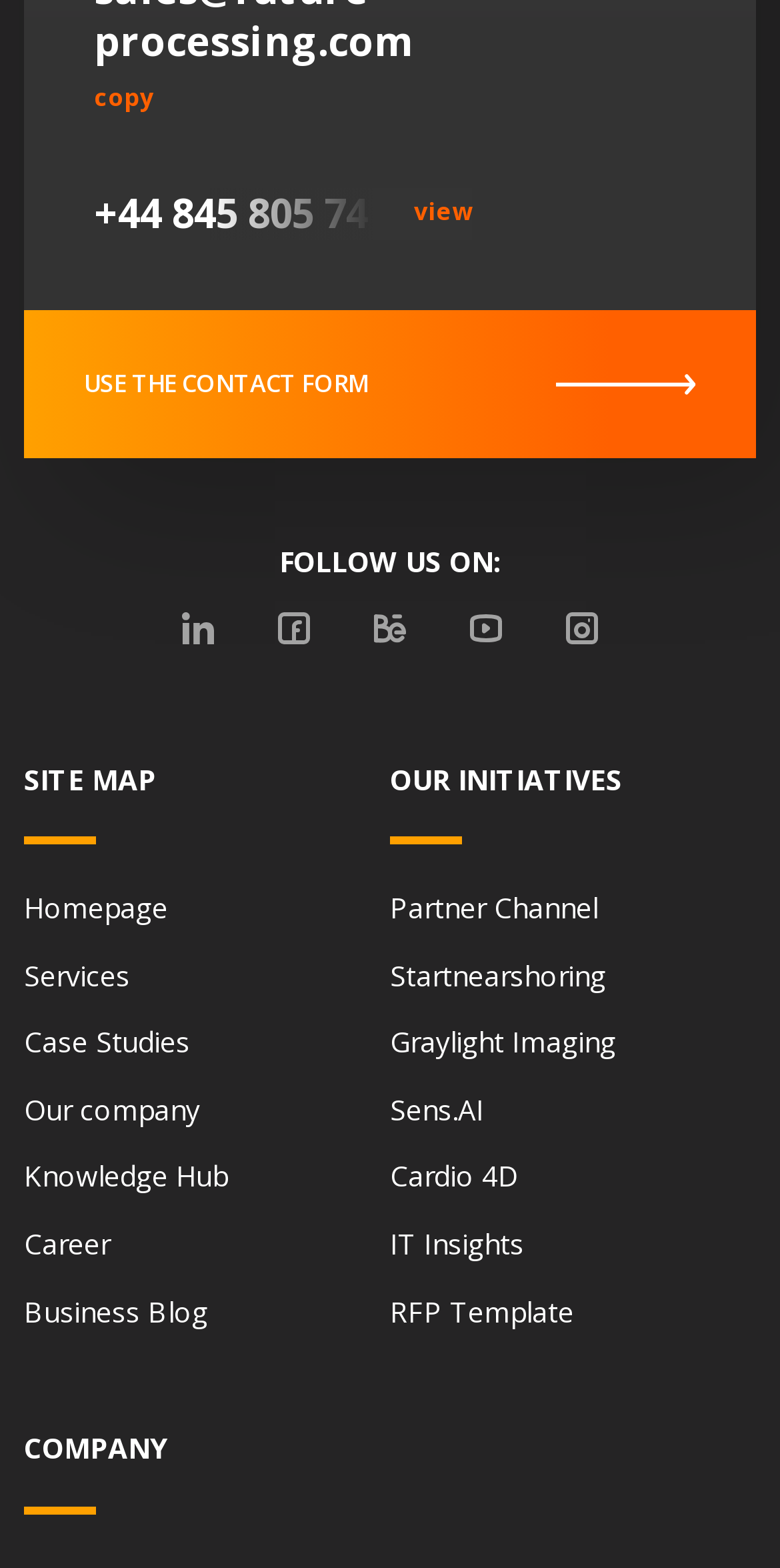What is the last link in the 'COMPANY' section?
Kindly offer a detailed explanation using the data available in the image.

The last link in the 'COMPANY' section is 'USE THE CONTACT FORM' because it is the last link listed under the 'COMPANY' heading, with a bounding box coordinate of [0.031, 0.197, 0.969, 0.292].